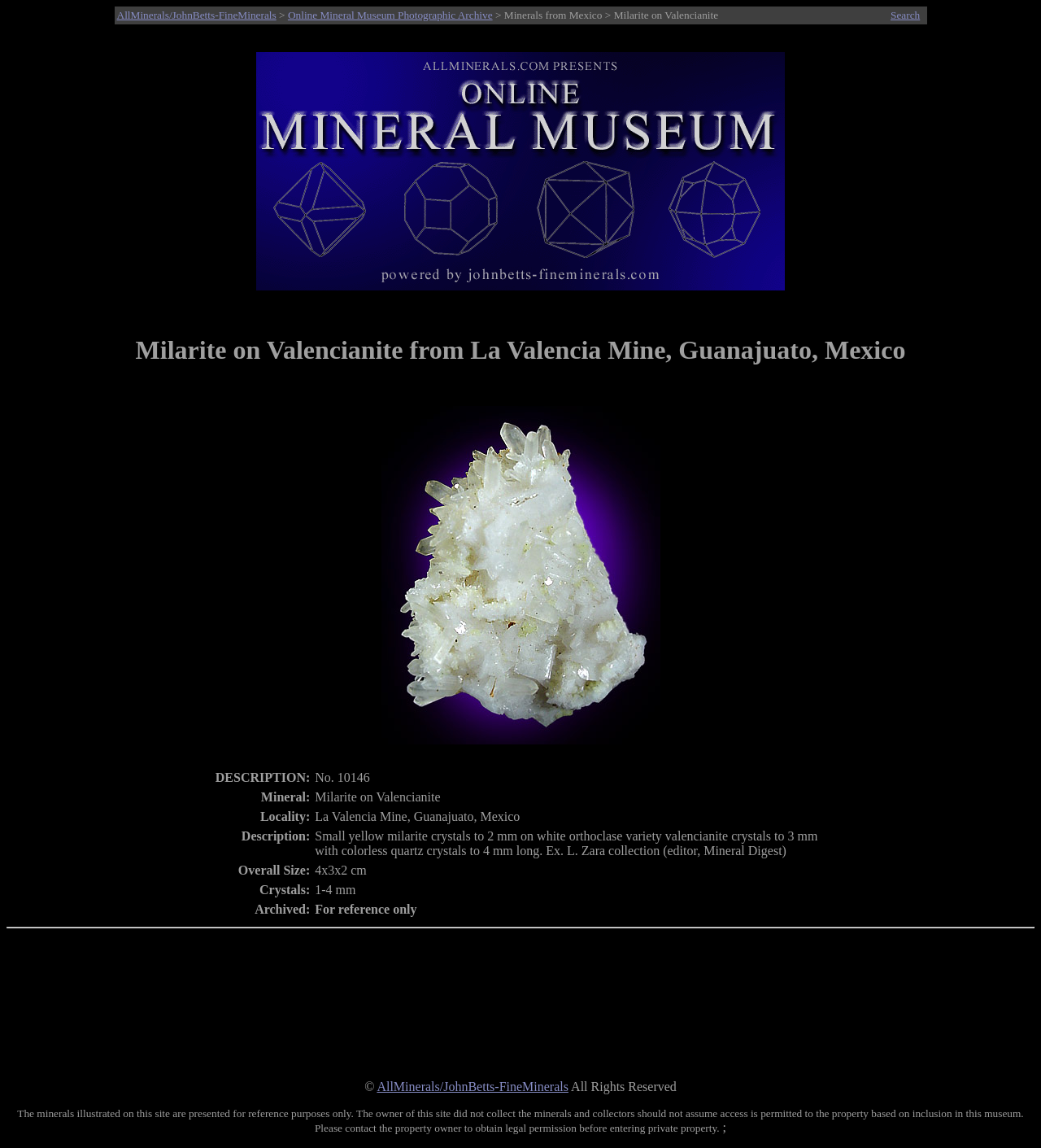Please answer the following question using a single word or phrase: Where is the La Valencia Mine located?

Guanajuato, Mexico